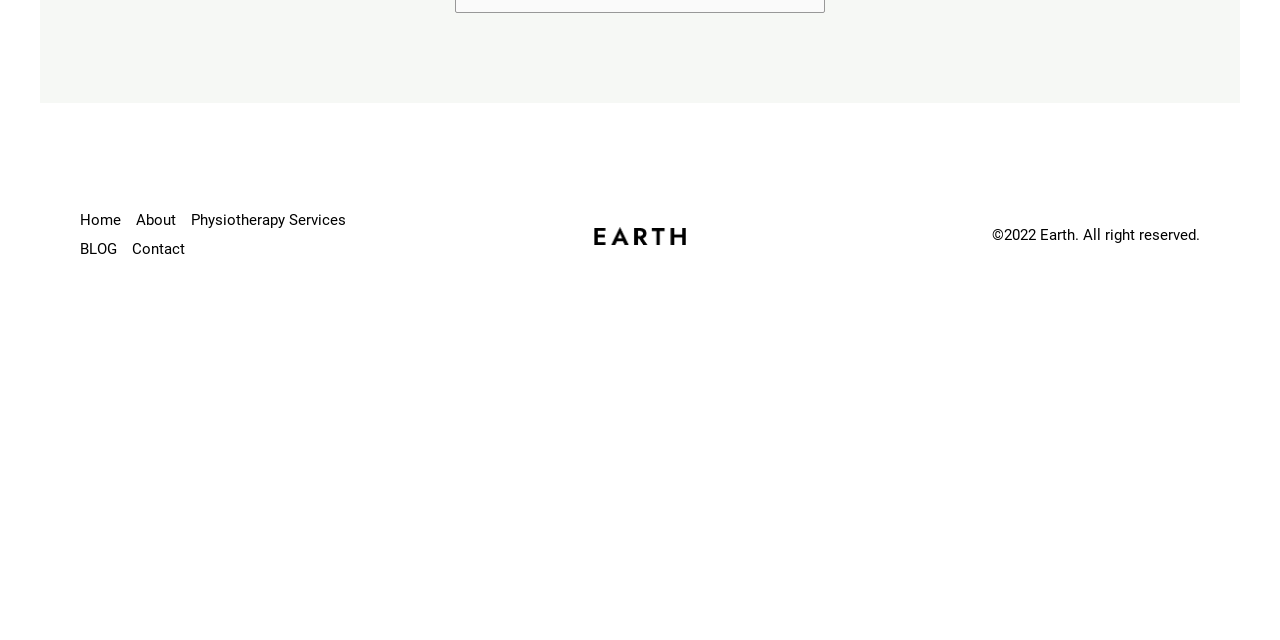Mark the bounding box of the element that matches the following description: "Cards".

None